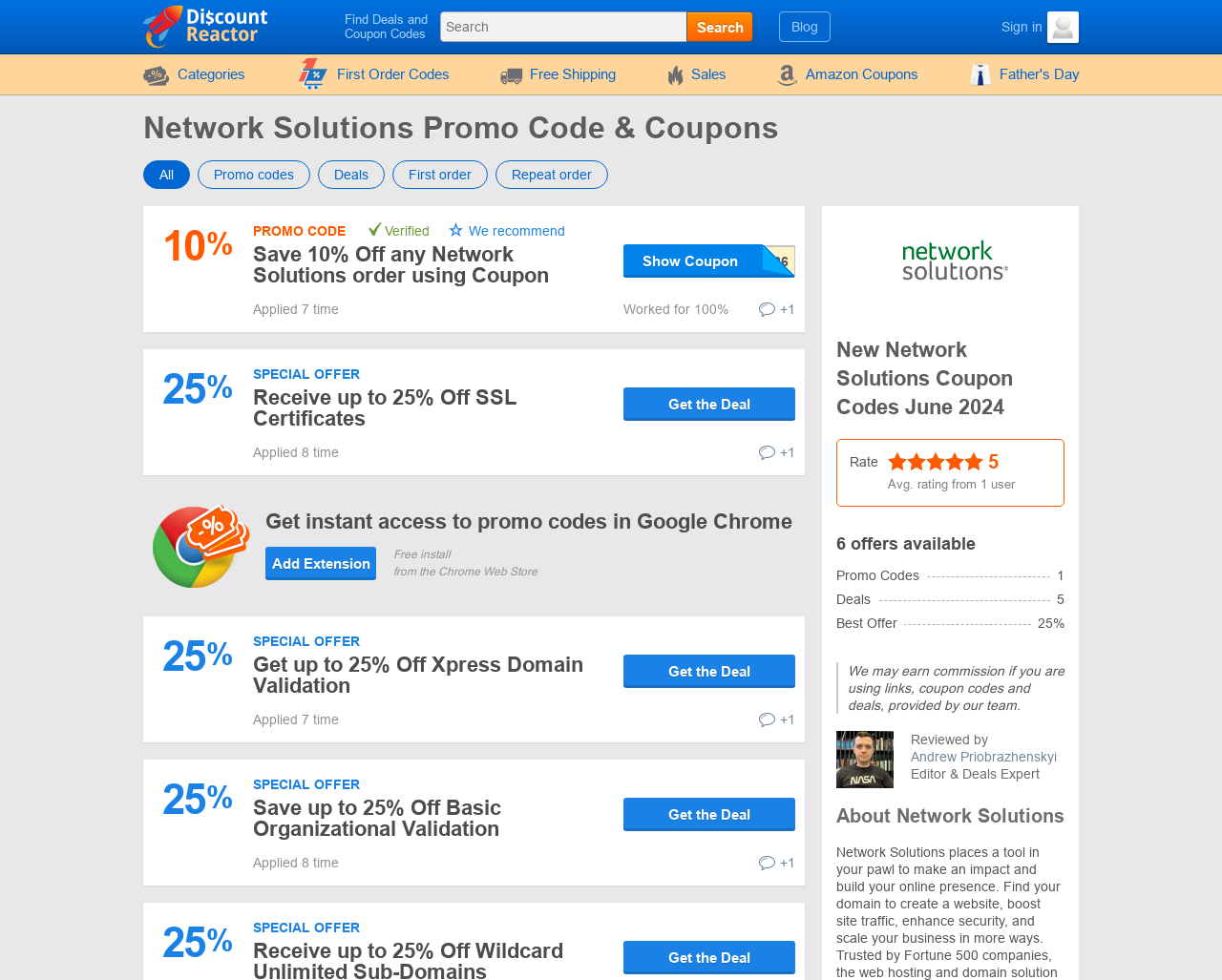Determine the bounding box coordinates of the clickable element to achieve the following action: 'Search for Network Solutions promo codes'. Provide the coordinates as four float values between 0 and 1, formatted as [left, top, right, bottom].

[0.36, 0.012, 0.563, 0.043]